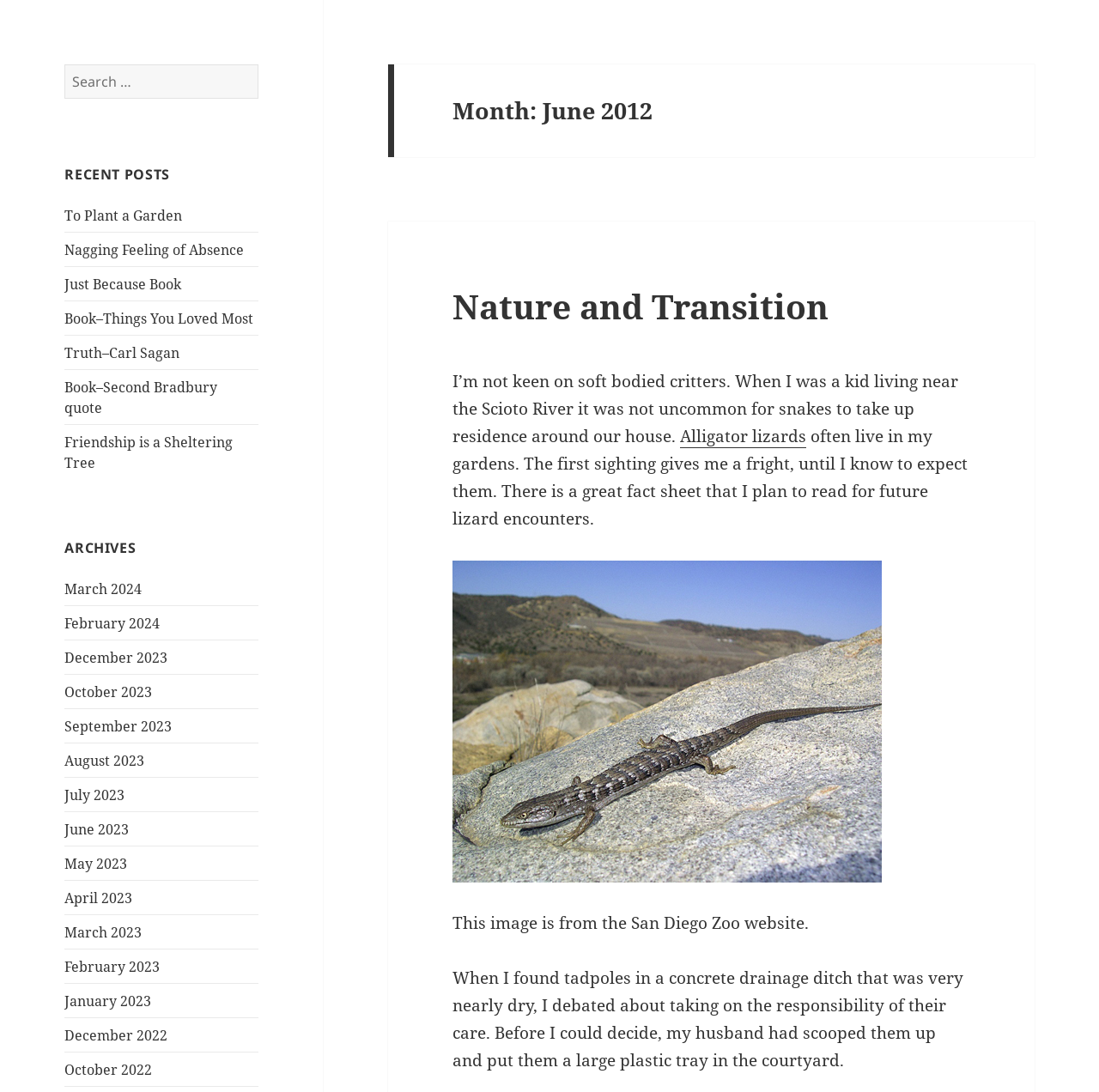Select the bounding box coordinates of the element I need to click to carry out the following instruction: "Go to archives".

[0.059, 0.492, 0.235, 0.511]